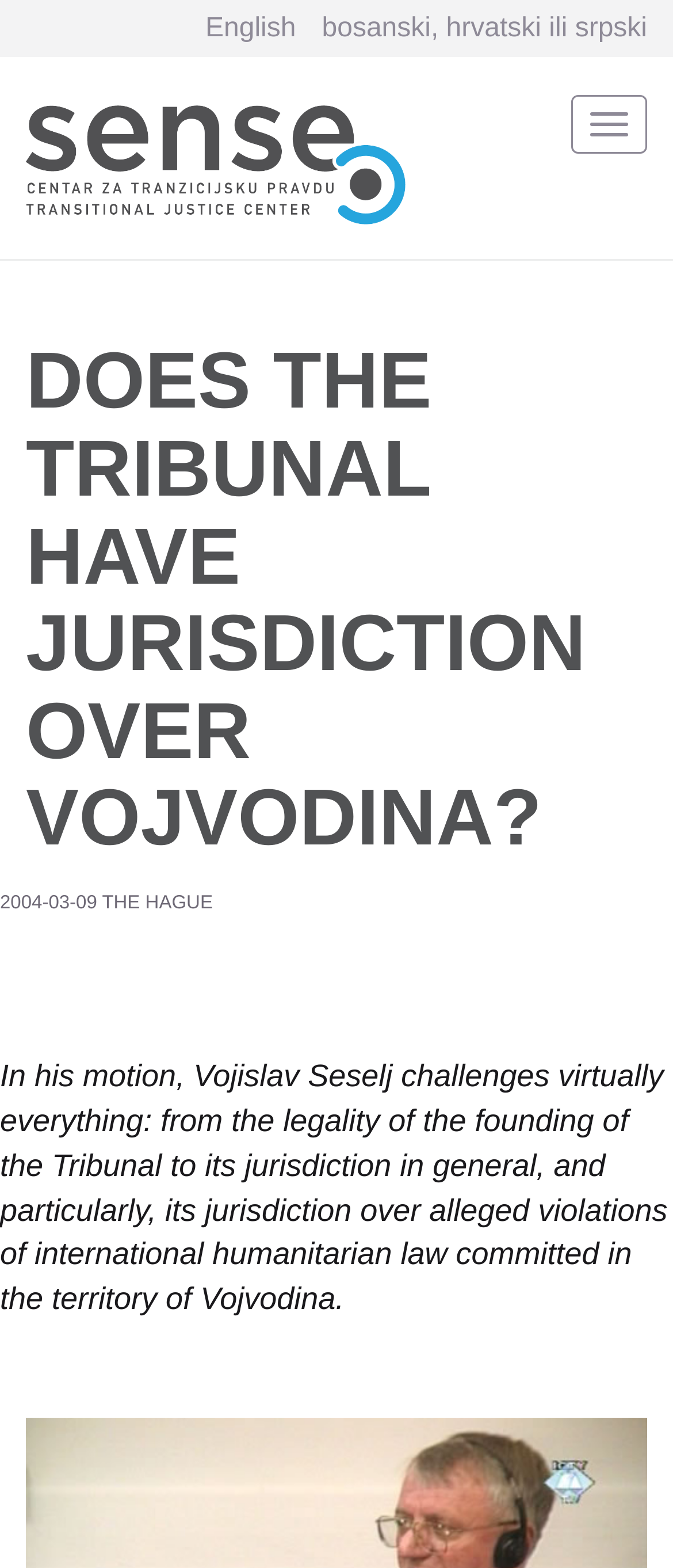Offer a detailed account of what is visible on the webpage.

The webpage is the home page of the Sense Transitional Justice Center. At the top left corner, there is a "Skip to main content" link. Next to it, on the top right corner, there are two language selection links: "English" and "bosanski, hrvatski ili srpski". Below these links, there is a navigation menu with a "Home" link, accompanied by a small "Home" image. 

On the top right side, there is a "Toggle navigation" button. Below the navigation menu, the main content starts with a heading that reads "DOES THE TRIBUNAL HAVE JURISDICTION OVER VOJVODINA?". Underneath the heading, there is a date "2004-03-09 THE HAGUE" displayed. 

The main content of the page is a paragraph of text that discusses a motion by Vojislav Seselj, challenging the legality and jurisdiction of the Tribunal, particularly in regards to alleged violations of international humanitarian law committed in the territory of Vojvodina.